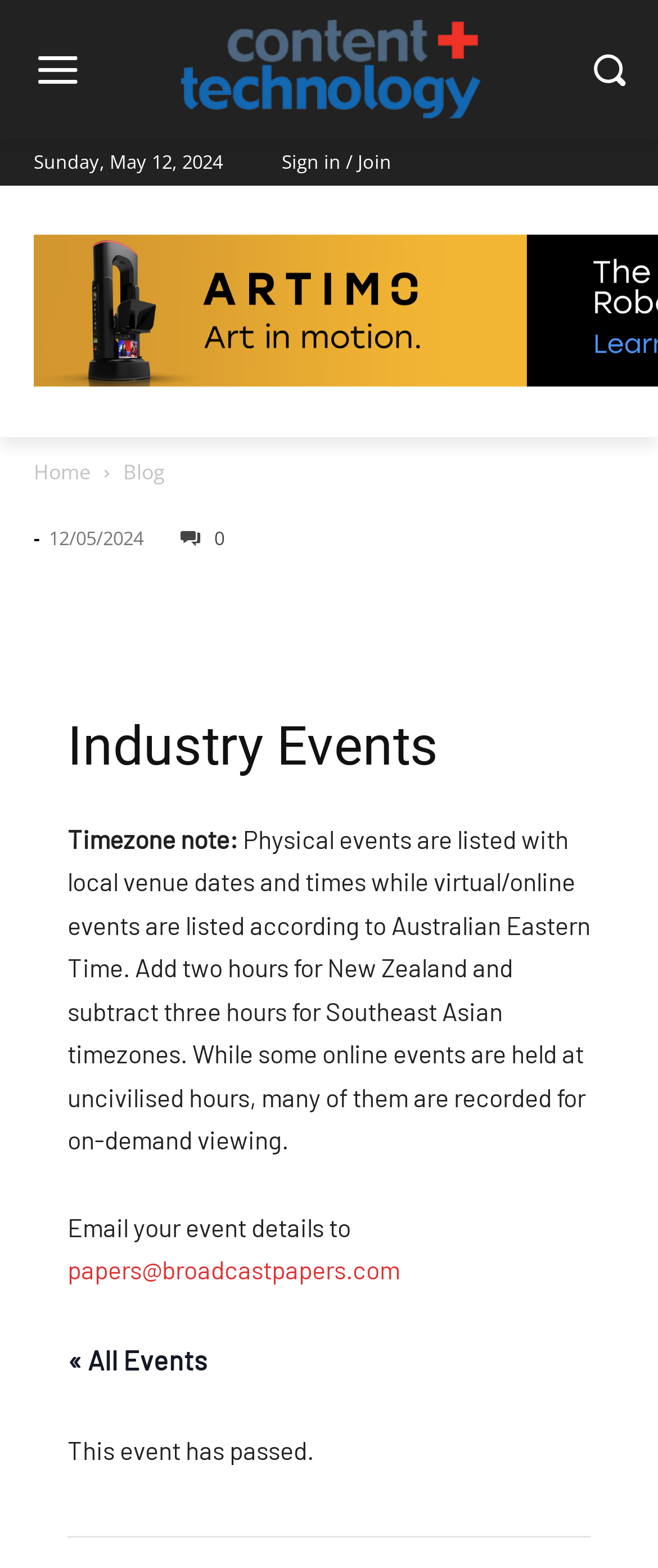Please give a concise answer to this question using a single word or phrase: 
What is the purpose of the email address provided?

To submit event details